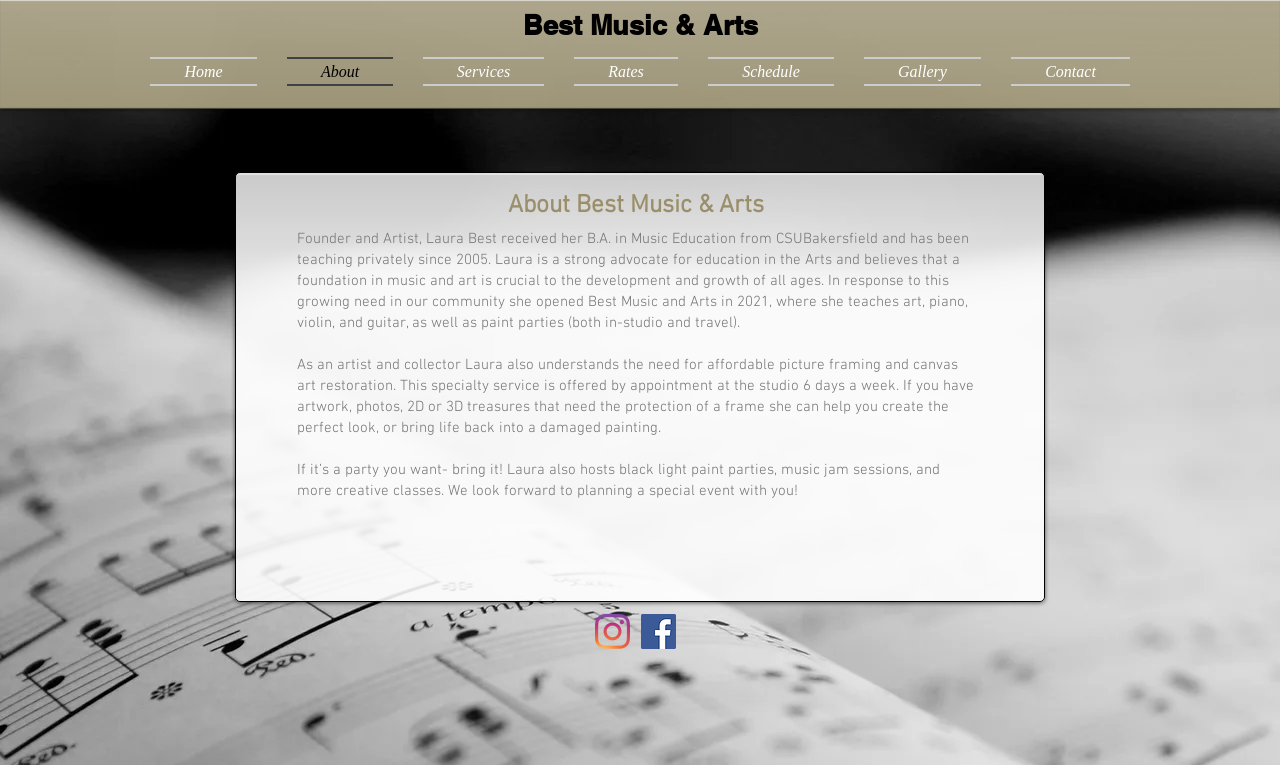Please provide a detailed answer to the question below by examining the image:
What type of parties does Laura host?

The answer can be found in the StaticText element with the text 'If it’s a party you want- bring it! Laura also hosts black light paint parties, music jam sessions, and more creative classes.'